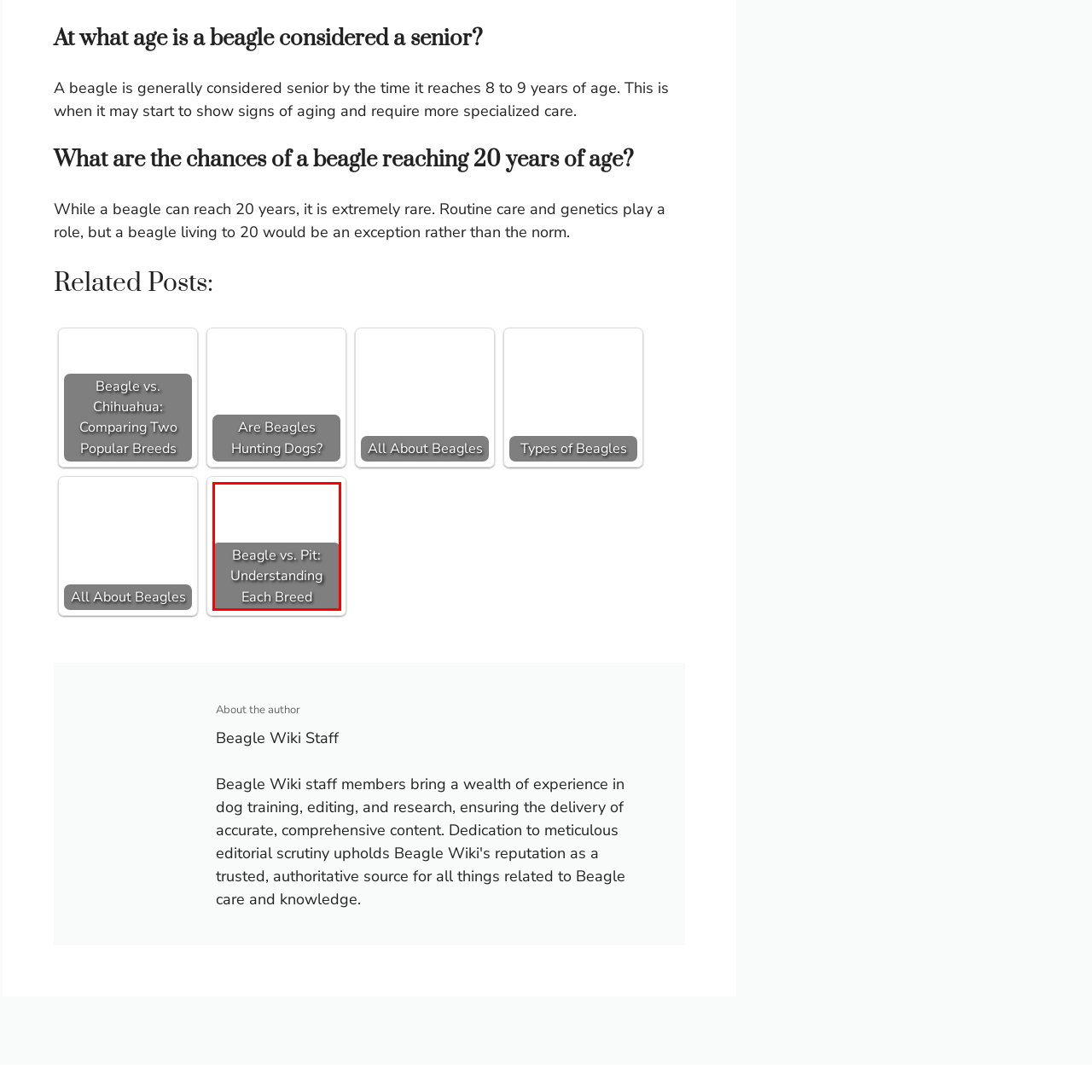Give a detailed account of the scene depicted within the red boundary.

The image features a clickable link titled "Beagle vs. Pit: Understanding Each Breed." This link likely leads to a post or article that explores the distinct characteristics and traits of Beagles and Pit Bulls, providing insights for dog owners and enthusiasts. The design of the button is sleek and visually appealing, set against a subtle background, which enhances its prominence on the page. This resource aims to help readers compare and understand the differences and similarities between these two popular dog breeds.